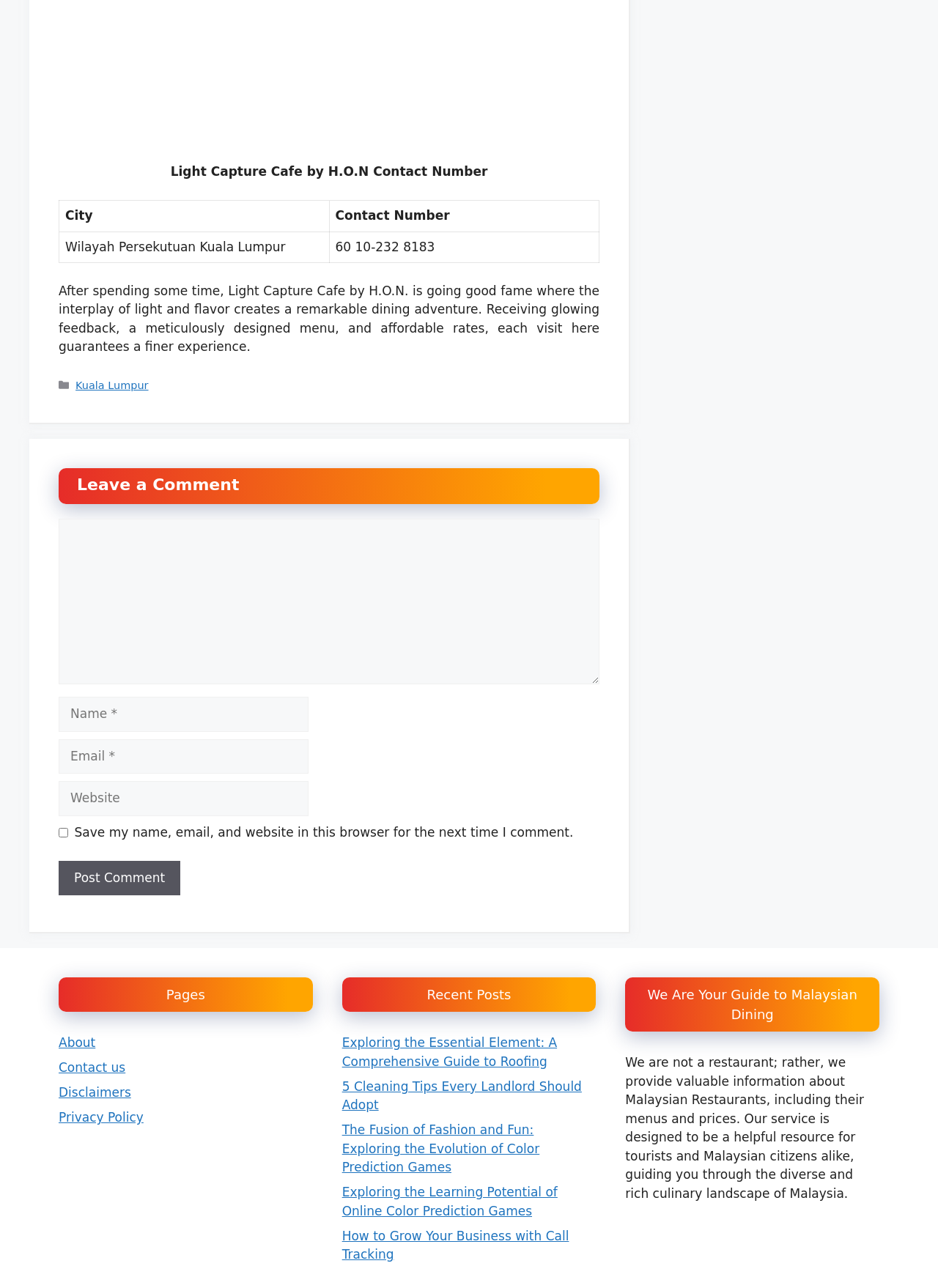Determine the bounding box coordinates of the clickable element to achieve the following action: 'Click the 'Post Comment' button'. Provide the coordinates as four float values between 0 and 1, formatted as [left, top, right, bottom].

[0.062, 0.668, 0.192, 0.695]